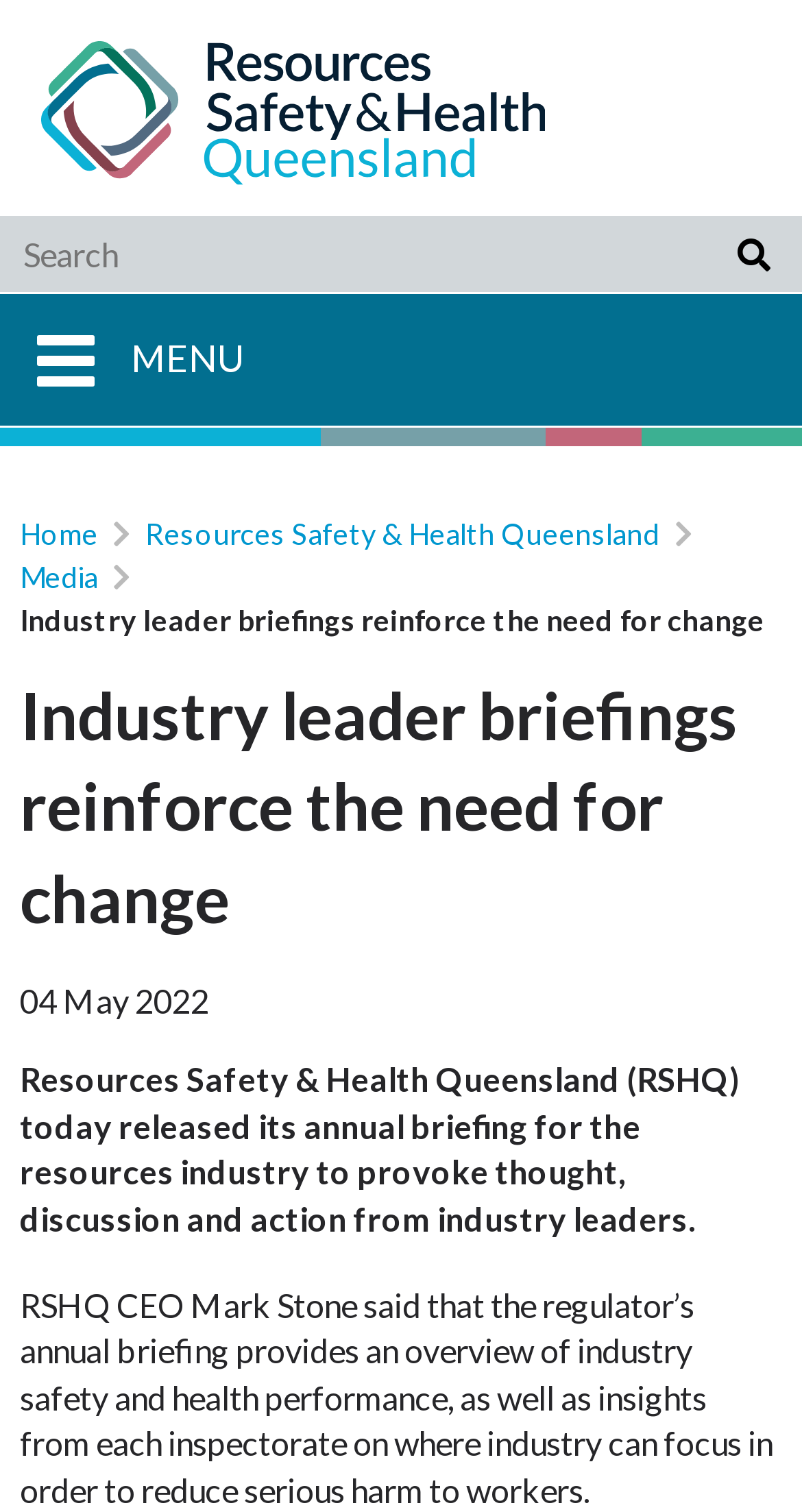What is the topic of the briefing?
Answer the question with a single word or phrase, referring to the image.

Industry safety and health performance